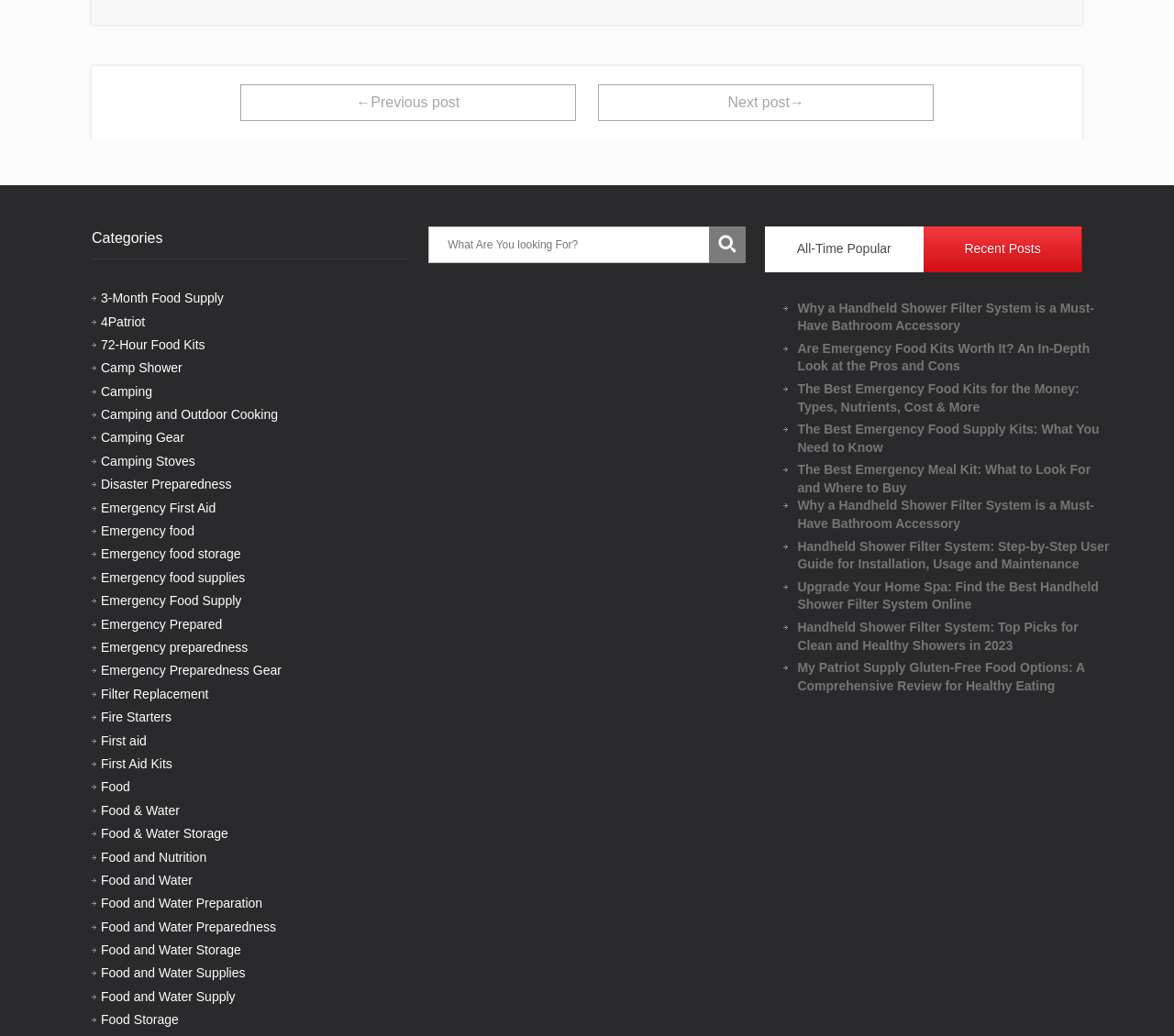Pinpoint the bounding box coordinates of the element that must be clicked to accomplish the following instruction: "Search for something in the search box". The coordinates should be in the format of four float numbers between 0 and 1, i.e., [left, top, right, bottom].

[0.365, 0.218, 0.635, 0.254]